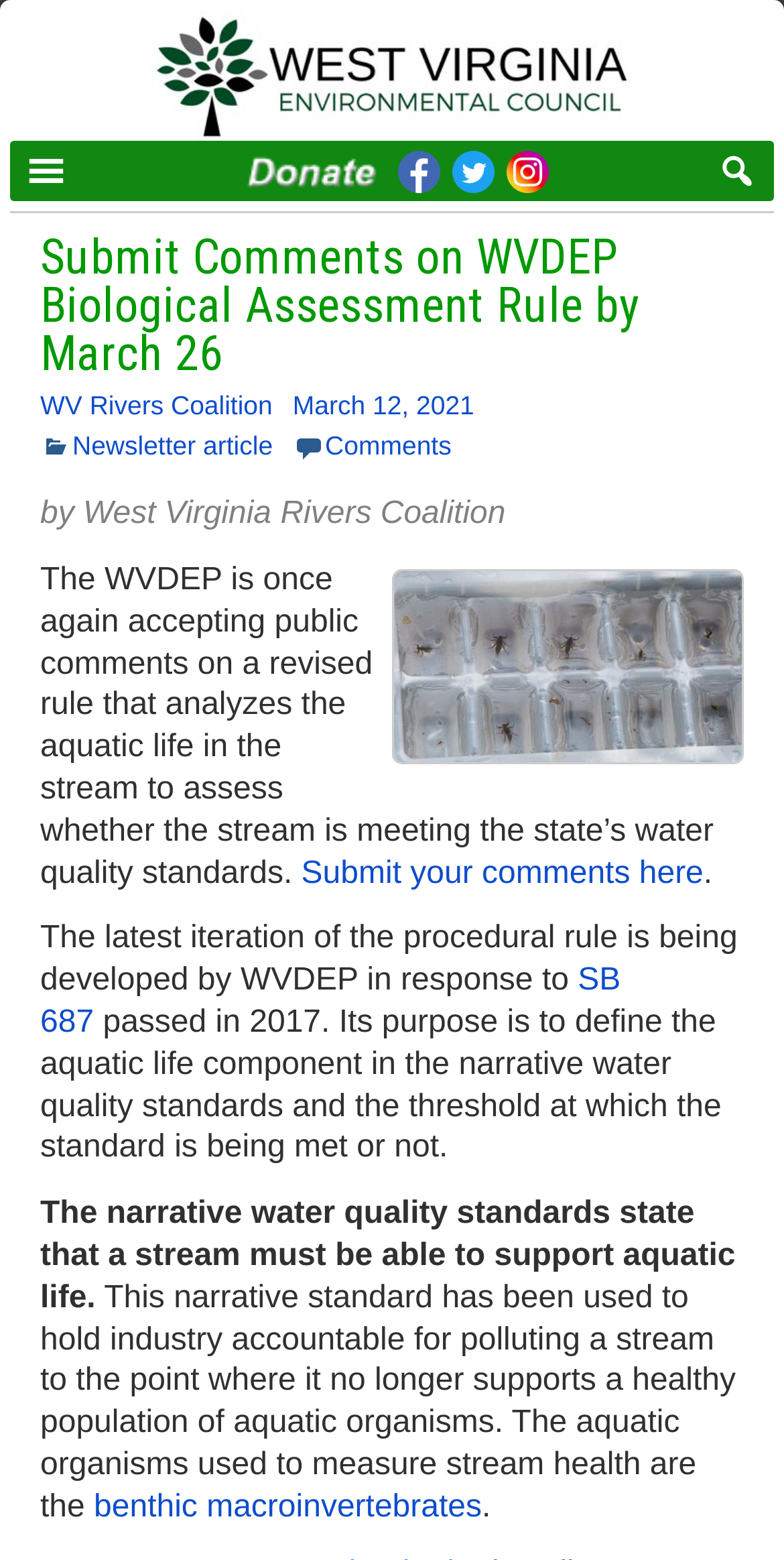Highlight the bounding box of the UI element that corresponds to this description: "Comments".

[0.415, 0.276, 0.576, 0.296]